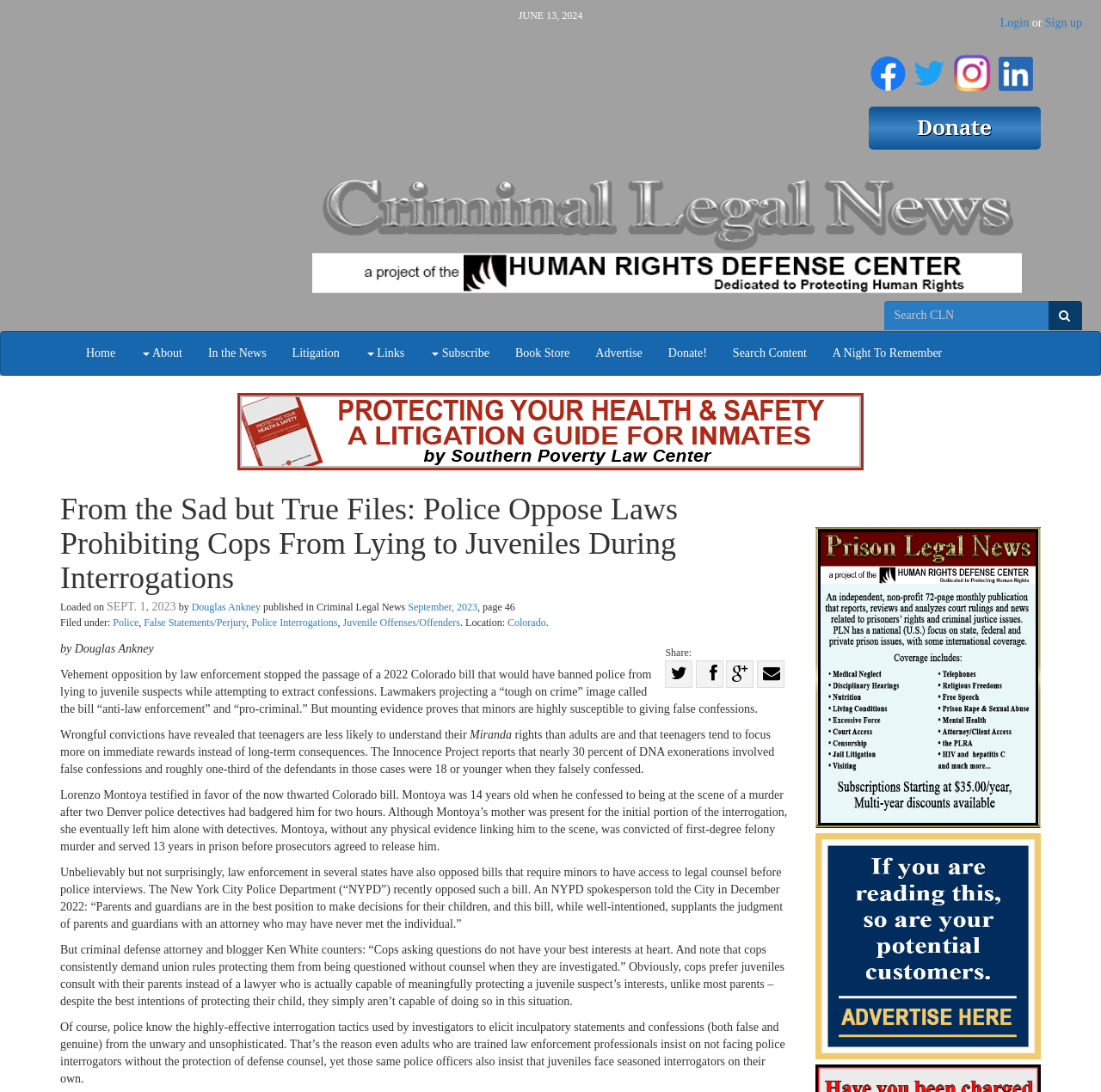Locate the bounding box coordinates of the element that should be clicked to fulfill the instruction: "Login".

[0.908, 0.015, 0.934, 0.027]